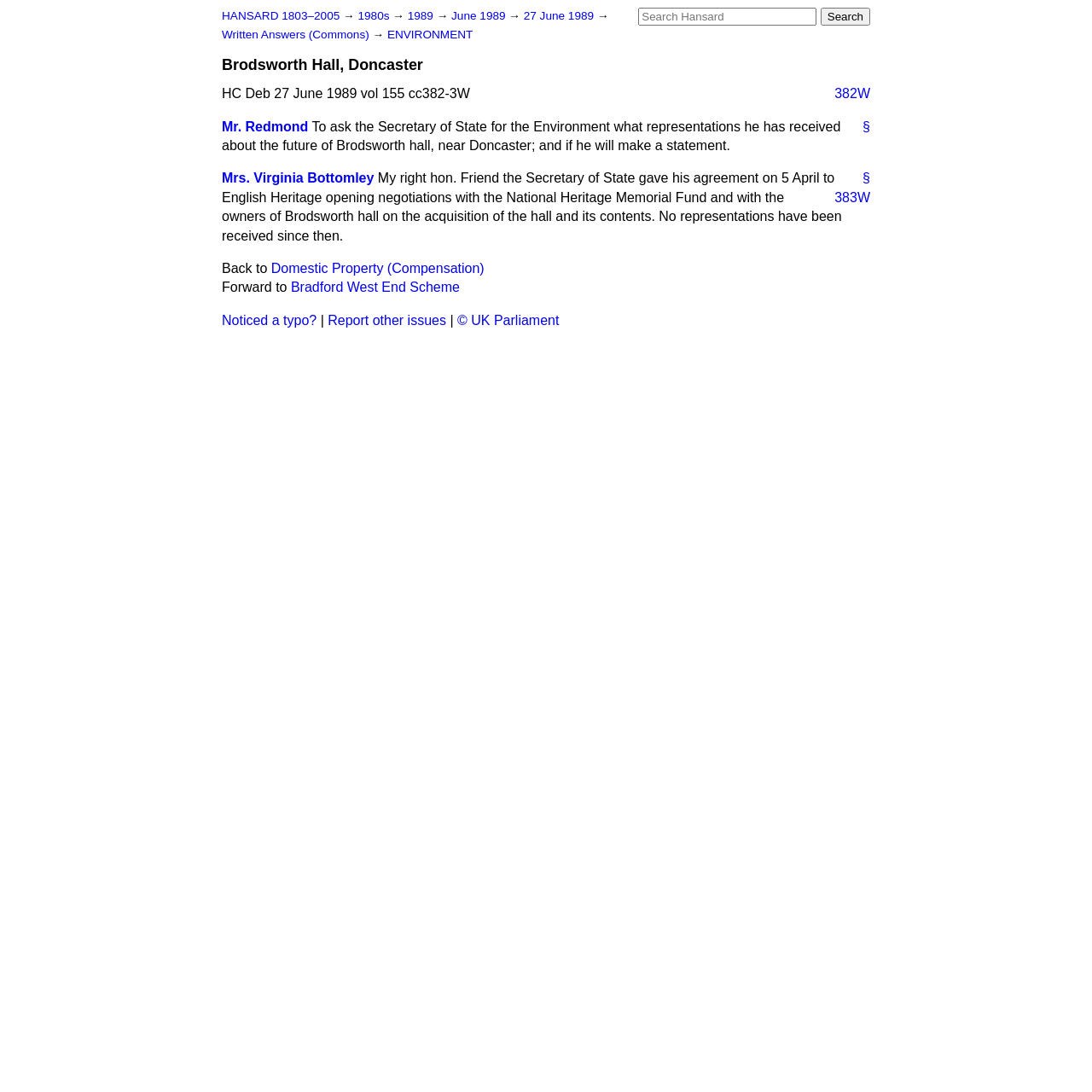Pinpoint the bounding box coordinates of the element to be clicked to execute the instruction: "Report other issues".

[0.3, 0.286, 0.409, 0.3]